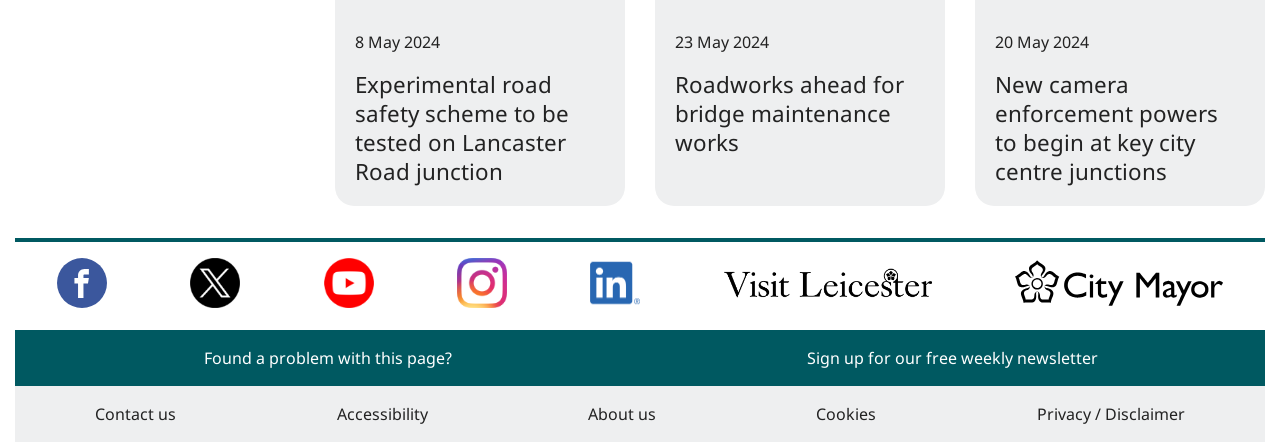Identify the bounding box coordinates of the region that needs to be clicked to carry out this instruction: "Follow us on Facebook". Provide these coordinates as four float numbers ranging from 0 to 1, i.e., [left, top, right, bottom].

[0.044, 0.659, 0.083, 0.709]